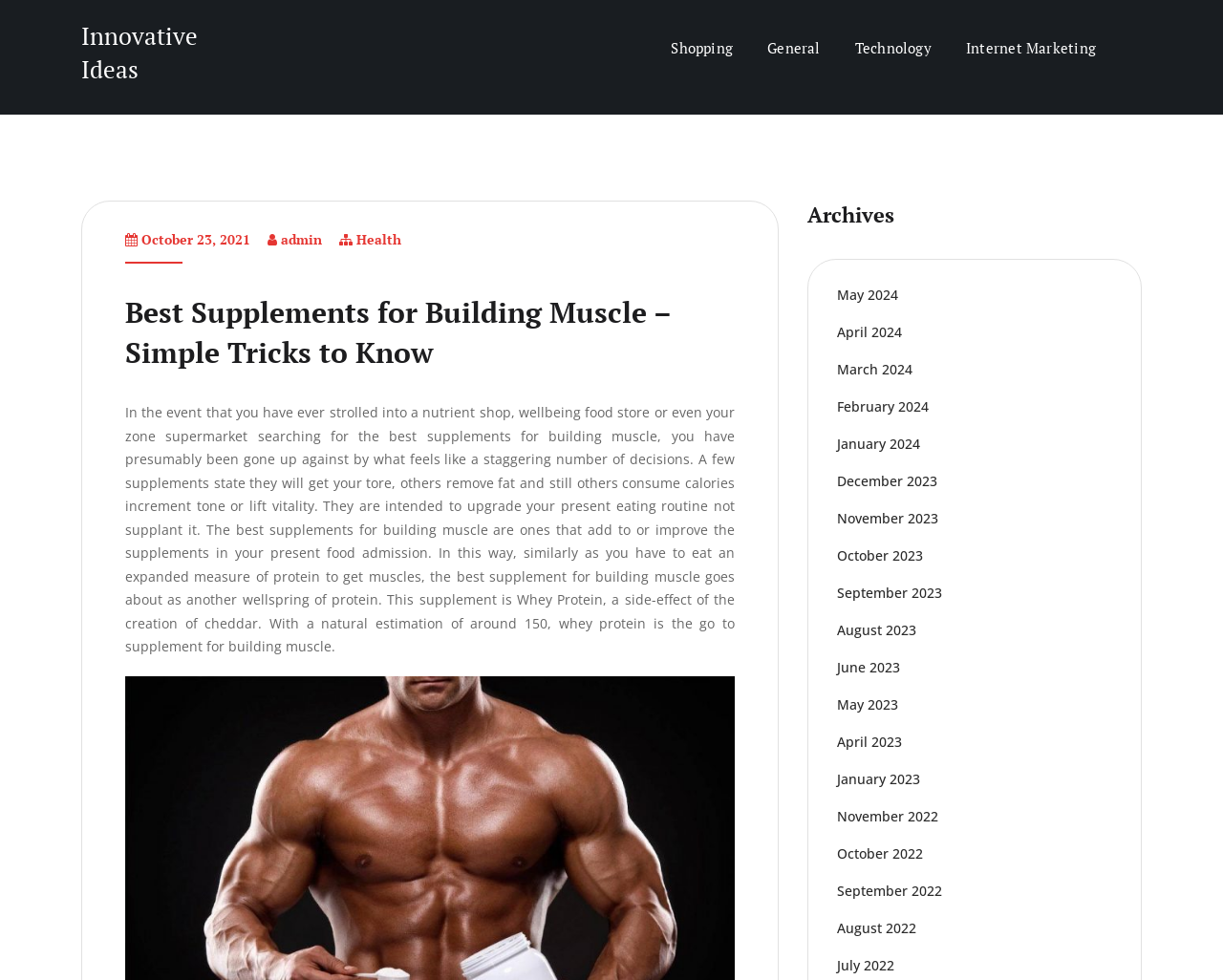Identify the bounding box coordinates of the specific part of the webpage to click to complete this instruction: "Click on the 'Shopping' link".

[0.535, 0.015, 0.613, 0.083]